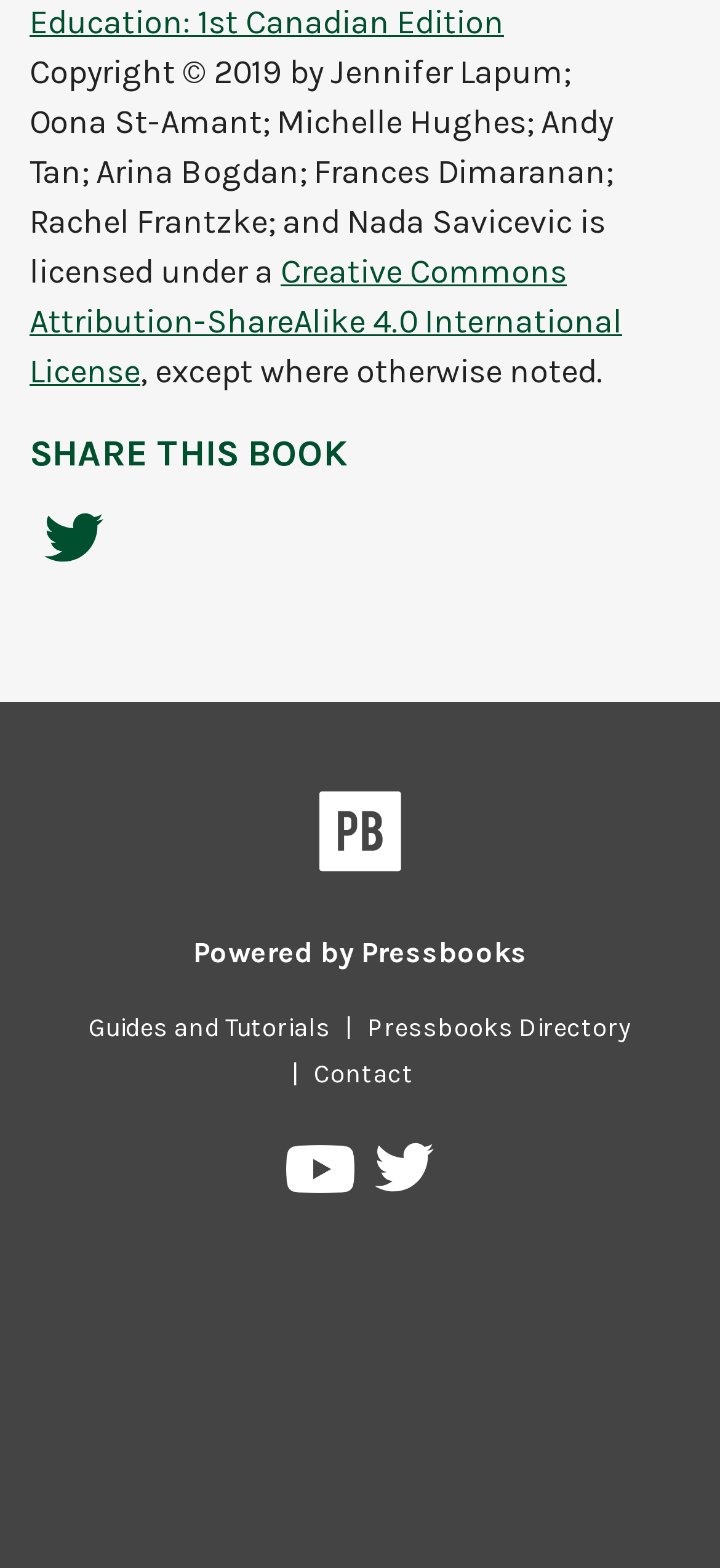Refer to the screenshot and give an in-depth answer to this question: How many social media platforms are linked at the bottom of the page?

There are three social media platforms linked at the bottom of the page: Twitter, YouTube, and Twitter again (Pressbooks on Twitter).